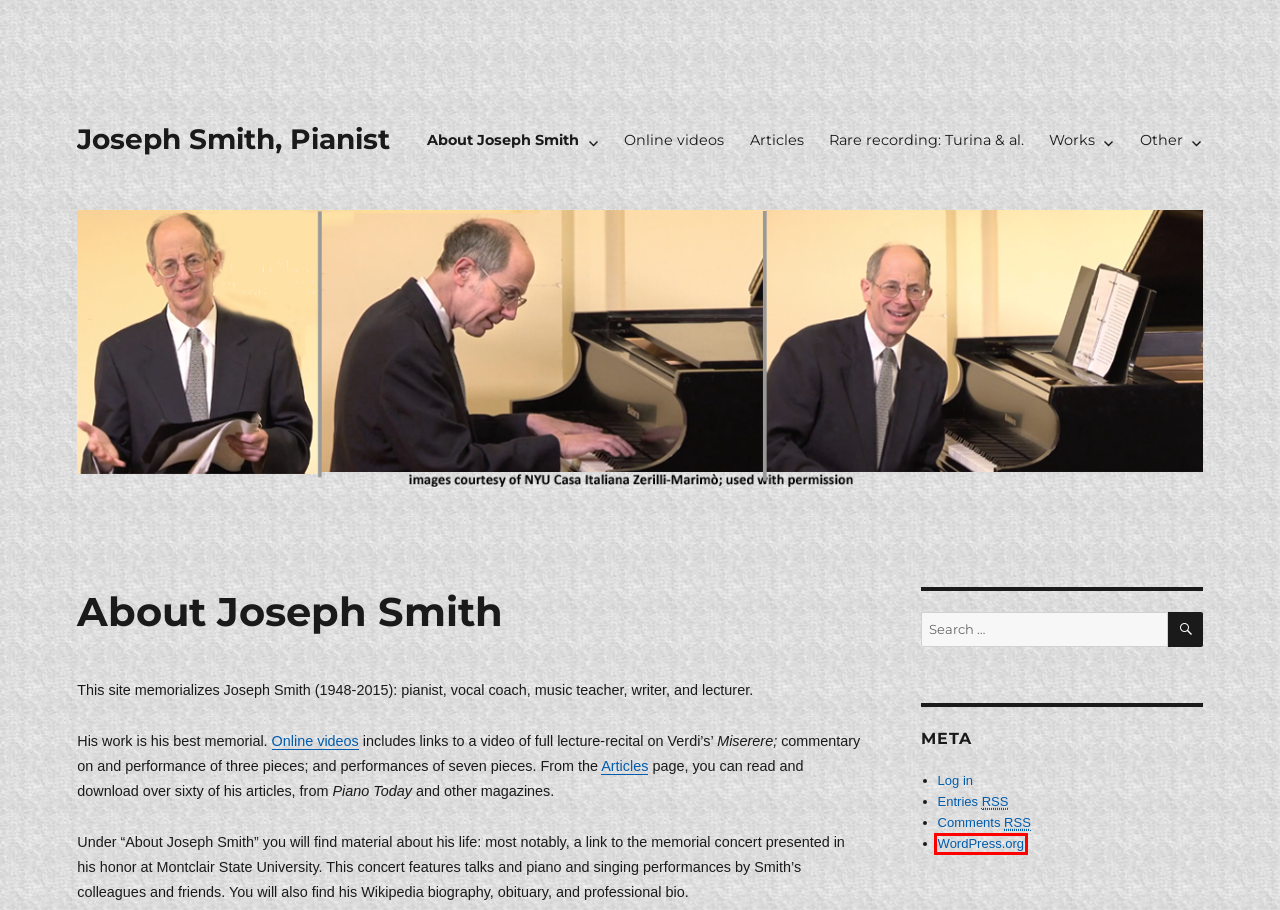Inspect the screenshot of a webpage with a red rectangle bounding box. Identify the webpage description that best corresponds to the new webpage after clicking the element inside the bounding box. Here are the candidates:
A. Blog Tool, Publishing Platform, and CMS – WordPress.org
B. A rare recording: Turina, Bernstein, Mendelssohn, Chasins – Joseph Smith, Pianist
C. Links to online videos by Joseph Smith – Joseph Smith, Pianist
D. Joseph Smith, Pianist ‹ Log In
E. Josephs of the World, Unite! – Joseph Smith, Pianist
F. Comments for Joseph Smith, Pianist
G. Articles – Joseph Smith, Pianist
H. Bio (from earlier website, 2014) – Joseph Smith, Pianist

A